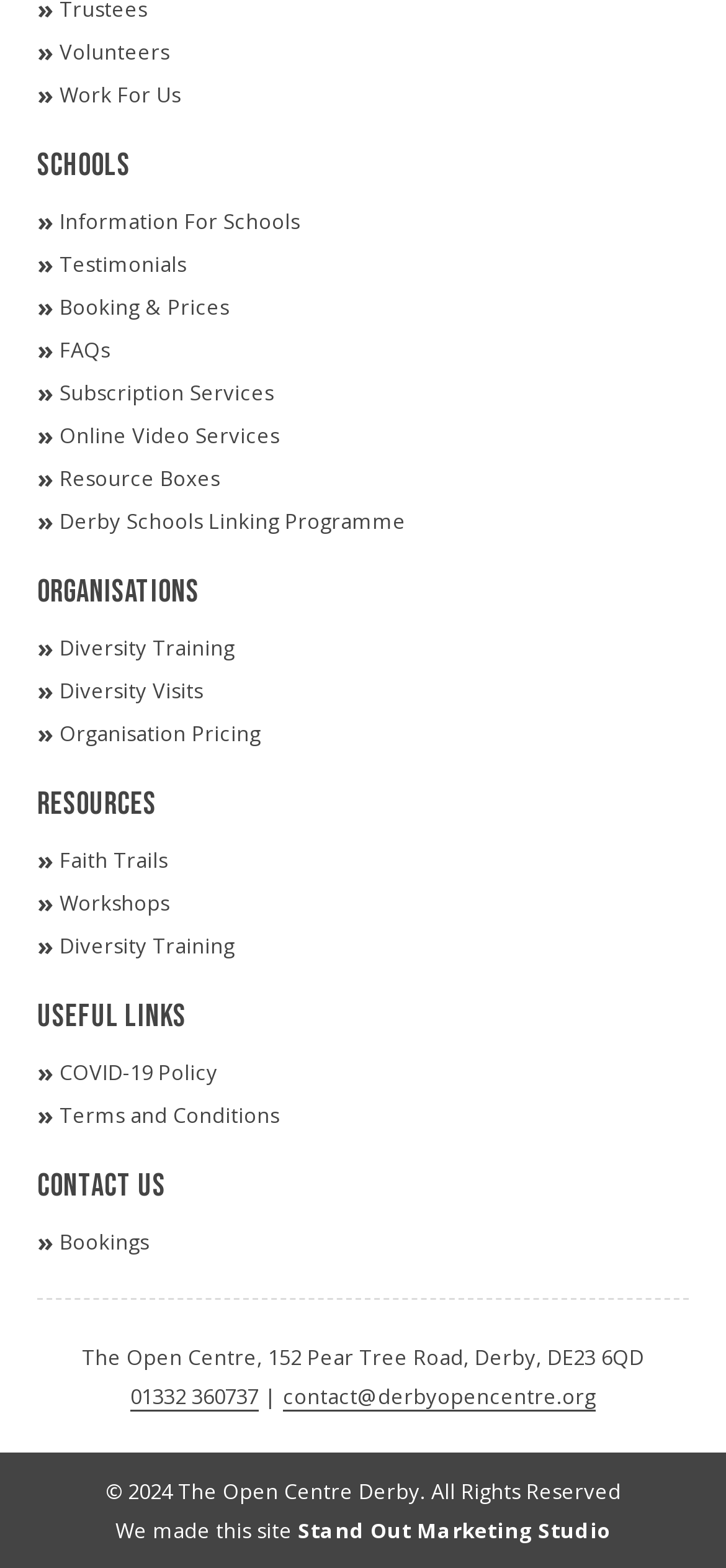Who designed the website?
Kindly answer the question with as much detail as you can.

The website designer is mentioned at the bottom of the webpage, in the static text element that reads 'We made this site' followed by a link to 'Stand Out Marketing Studio'.